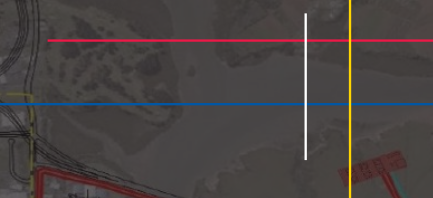What is the purpose of the visual representation?
Analyze the screenshot and provide a detailed answer to the question.

The visual representation is integral to understanding the layout and planning of the proposed fuel supply network expansion, which aims to enhance Auckland International Airport's infrastructure over the next several years, and its use of color differentiation suggests a detailed analysis of spatial relationships and operational planning crucial for efficient execution of the project.